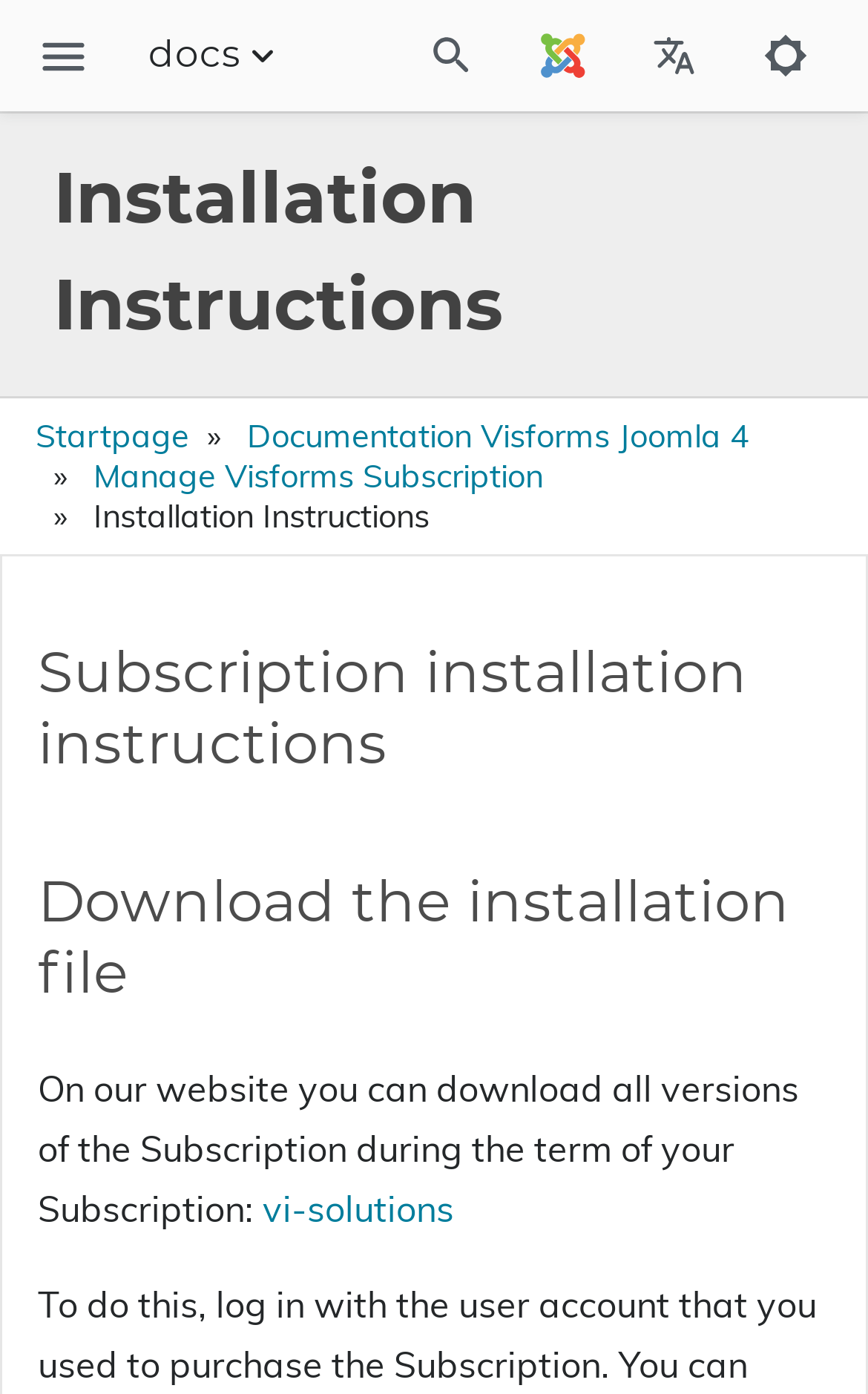What is the current page about?
Deliver a detailed and extensive answer to the question.

The current page is about installation instructions, which can be inferred from the heading 'Installation Instructions' and the presence of sections like 'Subscription installation instructions' and 'Download the installation file'.